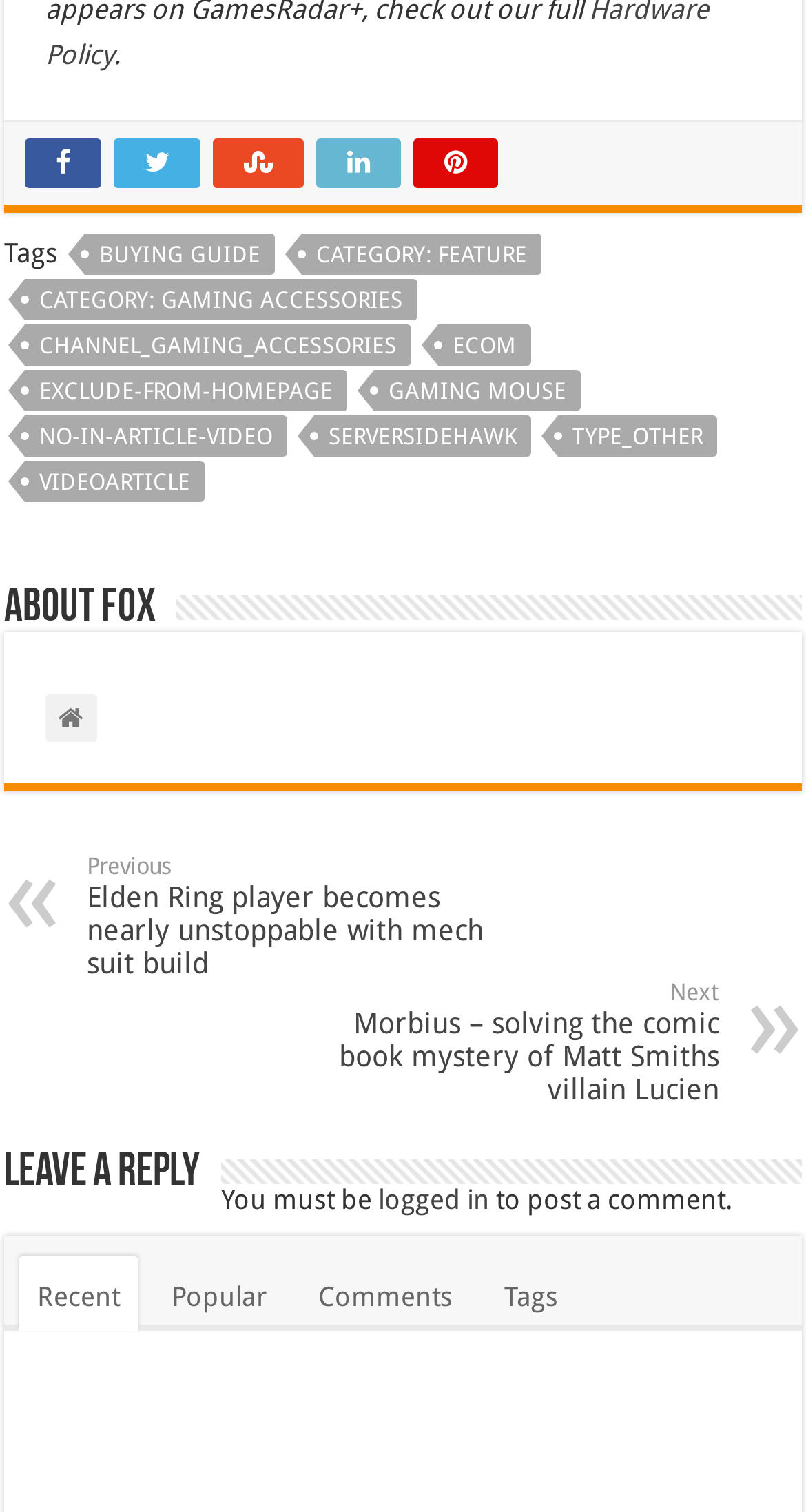What is the category of the article?
Use the image to answer the question with a single word or phrase.

GAMING ACCESSORIES